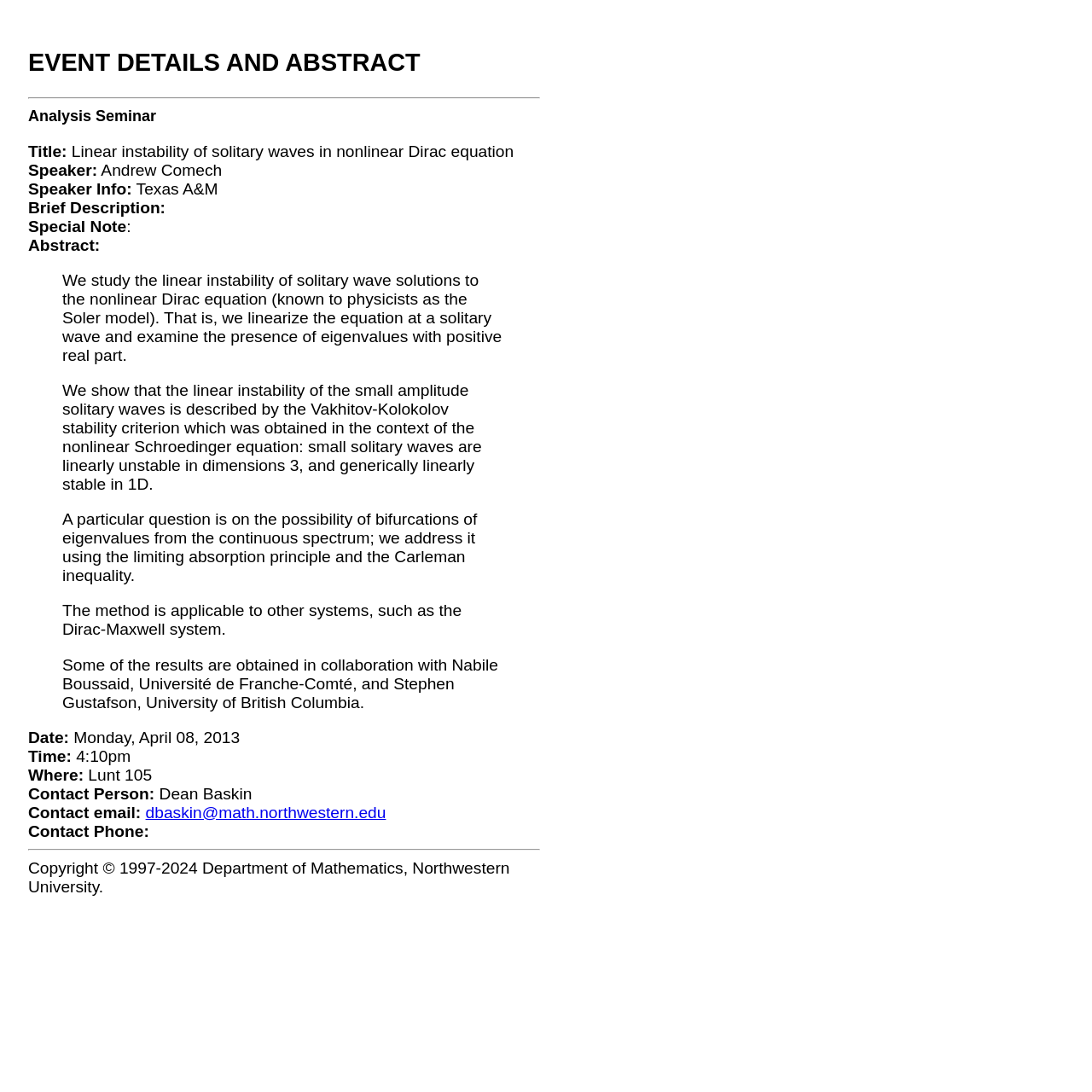Find the bounding box of the UI element described as follows: "dbaskin@math.northwestern.edu".

[0.133, 0.736, 0.353, 0.752]